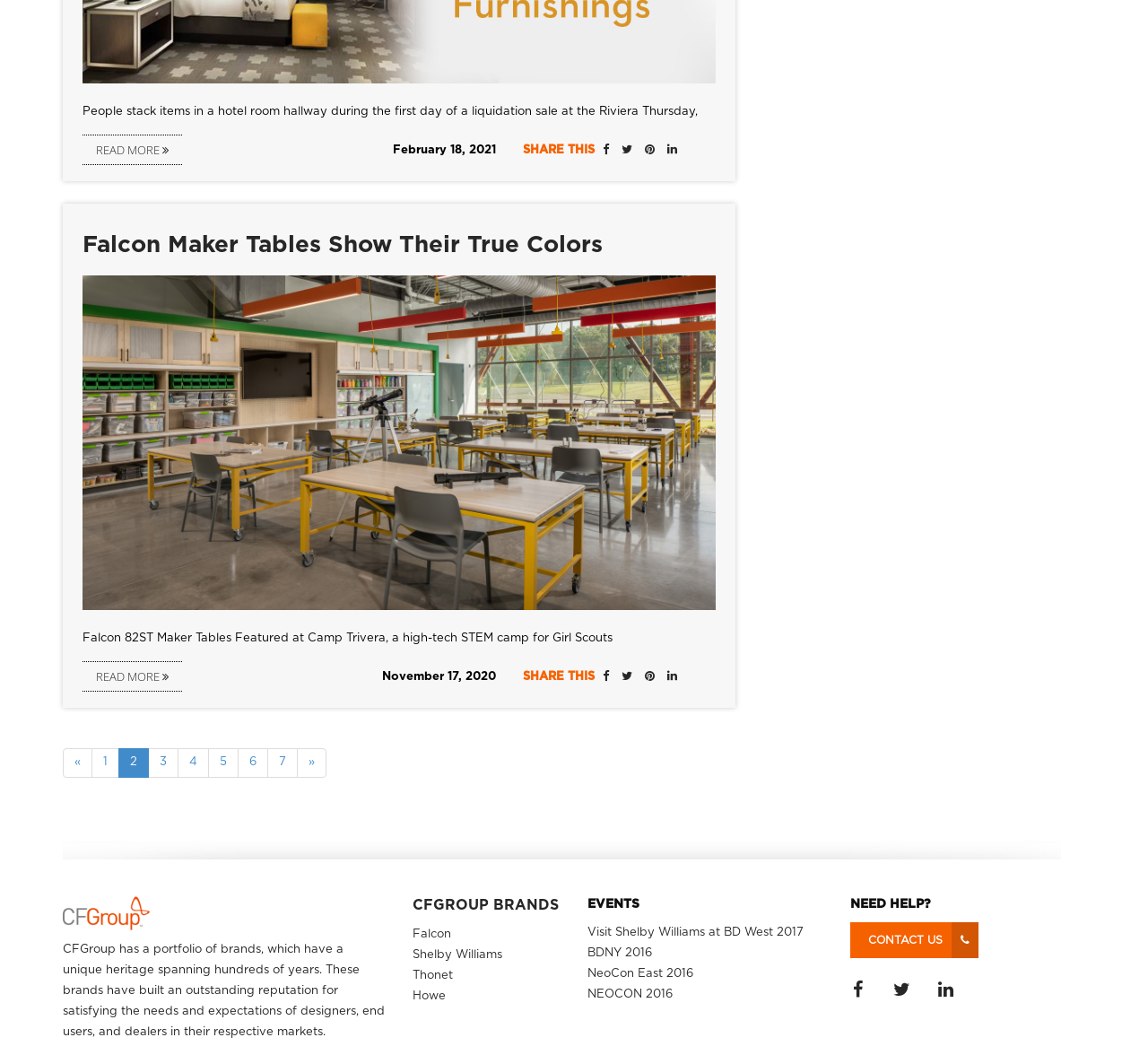Provide the bounding box coordinates of the area you need to click to execute the following instruction: "Visit the CFGroup brands page".

[0.359, 0.88, 0.393, 0.891]